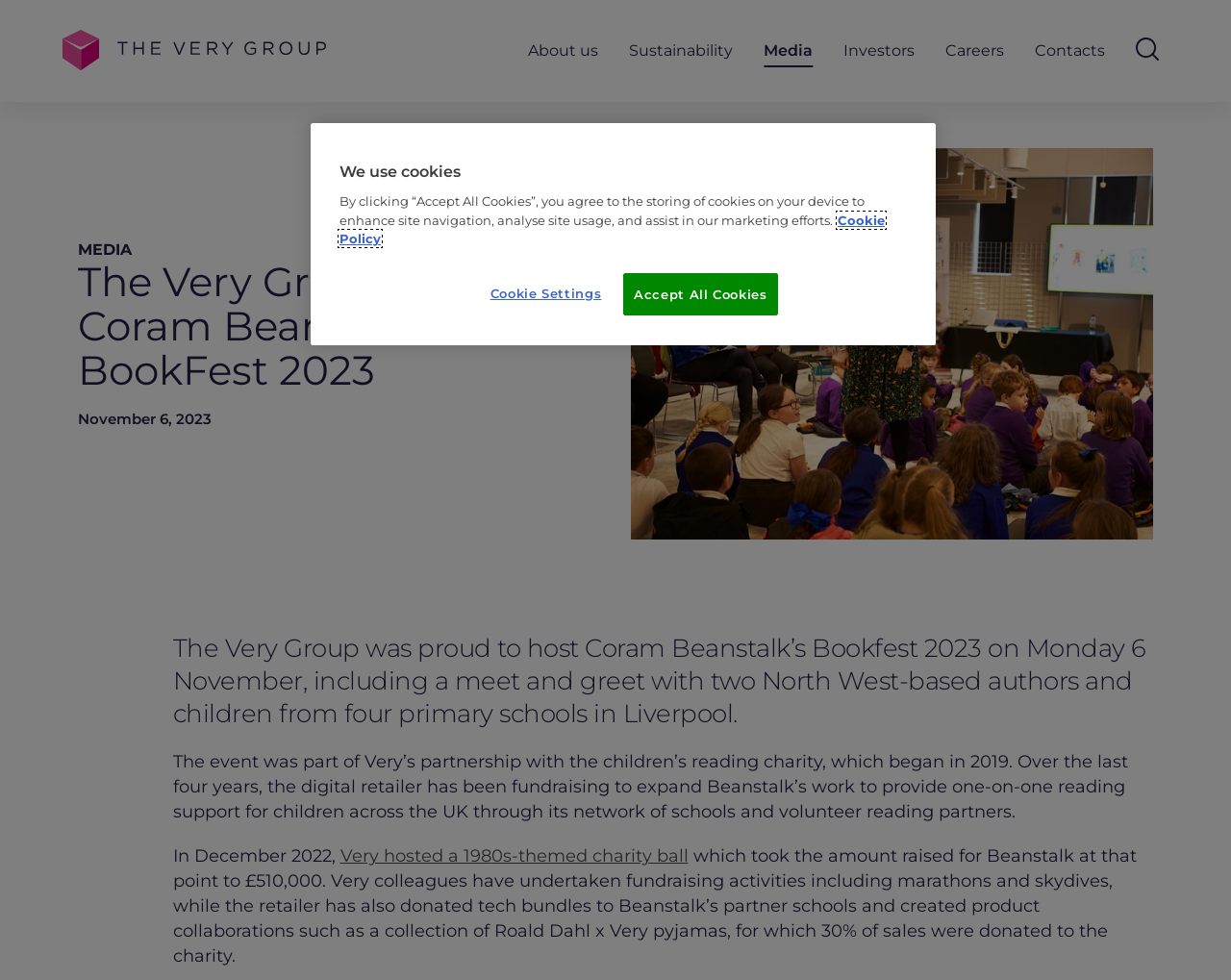Given the description of a UI element: "Cookie Settings", identify the bounding box coordinates of the matching element in the webpage screenshot.

[0.391, 0.279, 0.496, 0.32]